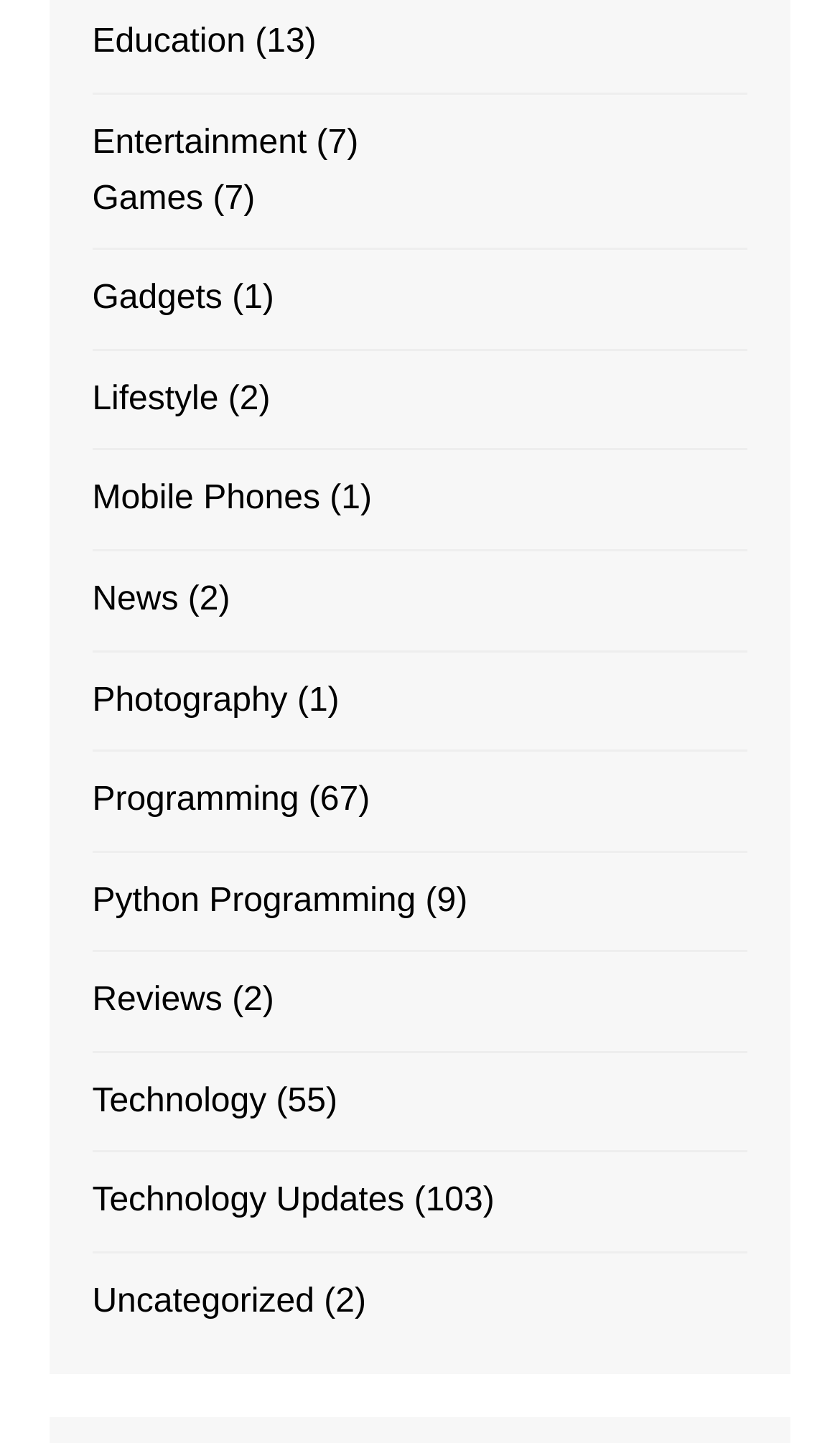Please provide a brief answer to the question using only one word or phrase: 
What is the category with the most number of posts?

Technology Updates